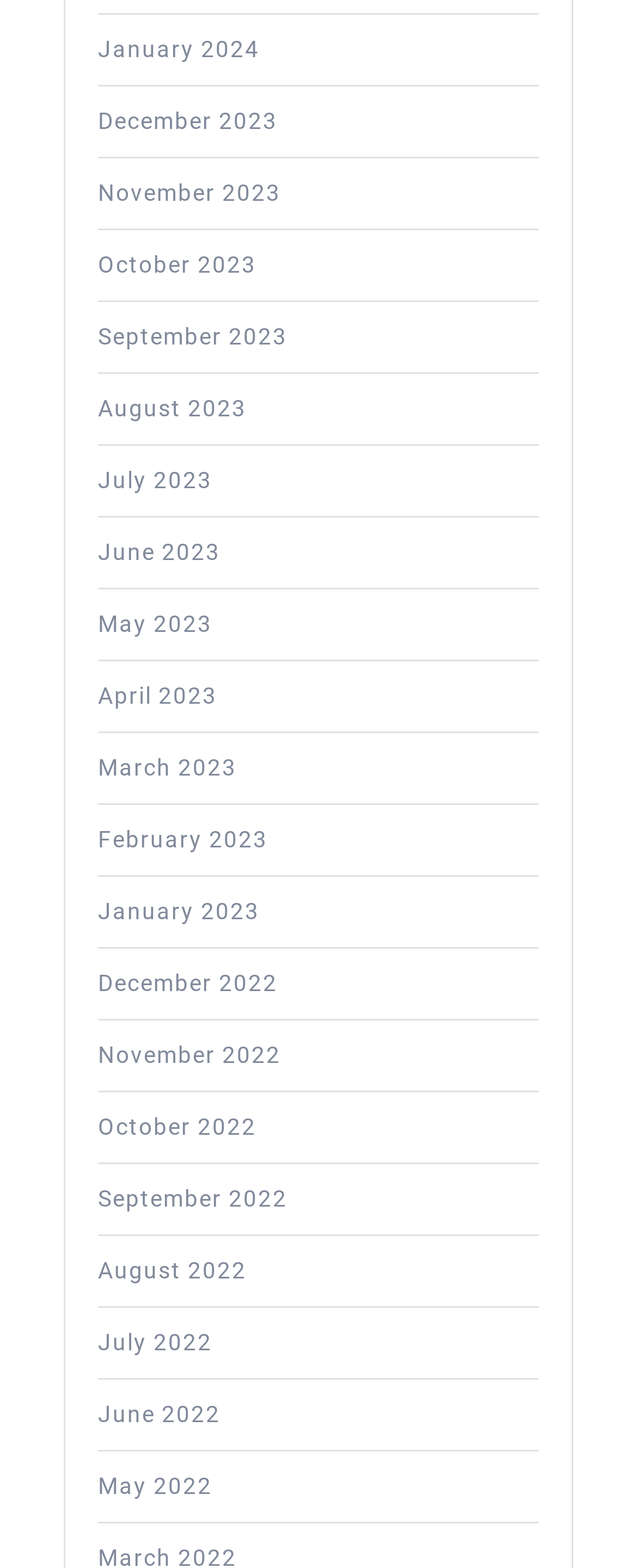Determine the bounding box coordinates for the element that should be clicked to follow this instruction: "check September 2023". The coordinates should be given as four float numbers between 0 and 1, in the format [left, top, right, bottom].

[0.154, 0.207, 0.451, 0.223]